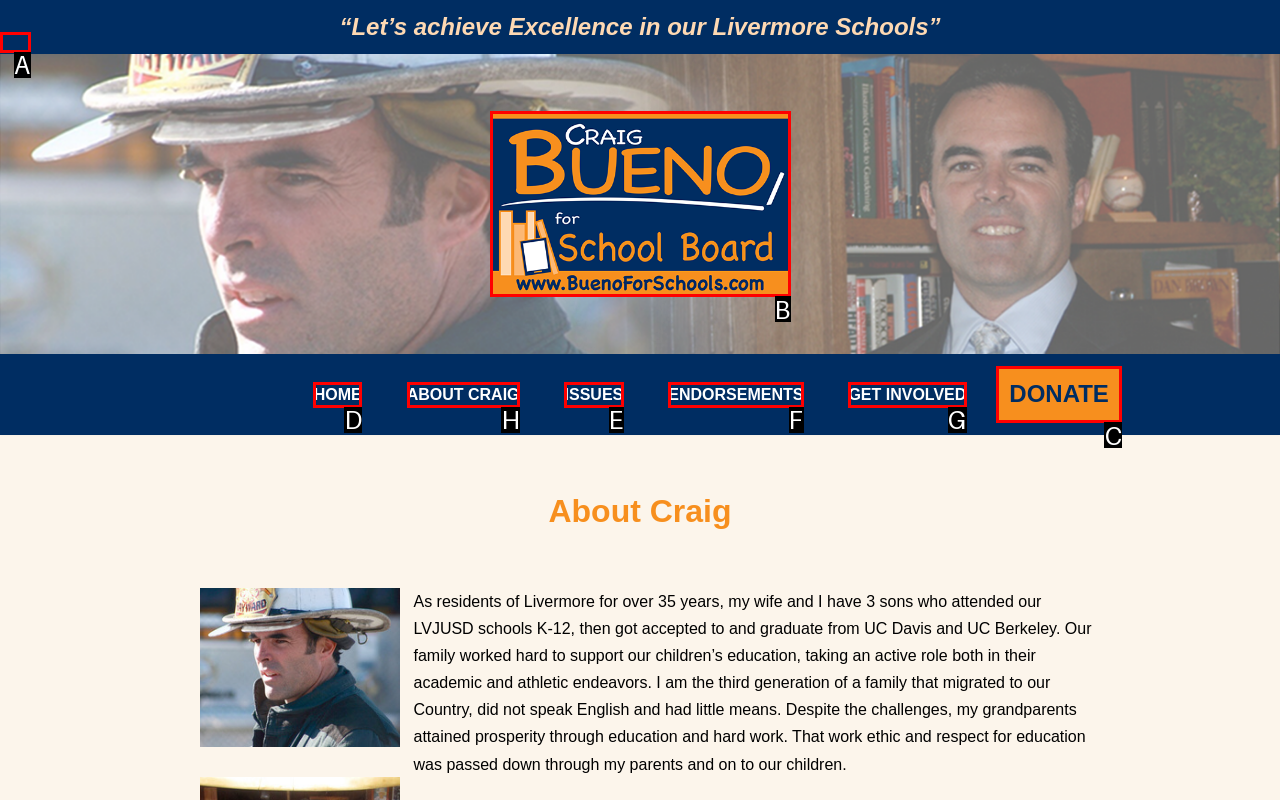Which choice should you pick to execute the task: Click on the 'ABOUT CRAIG' link
Respond with the letter associated with the correct option only.

H